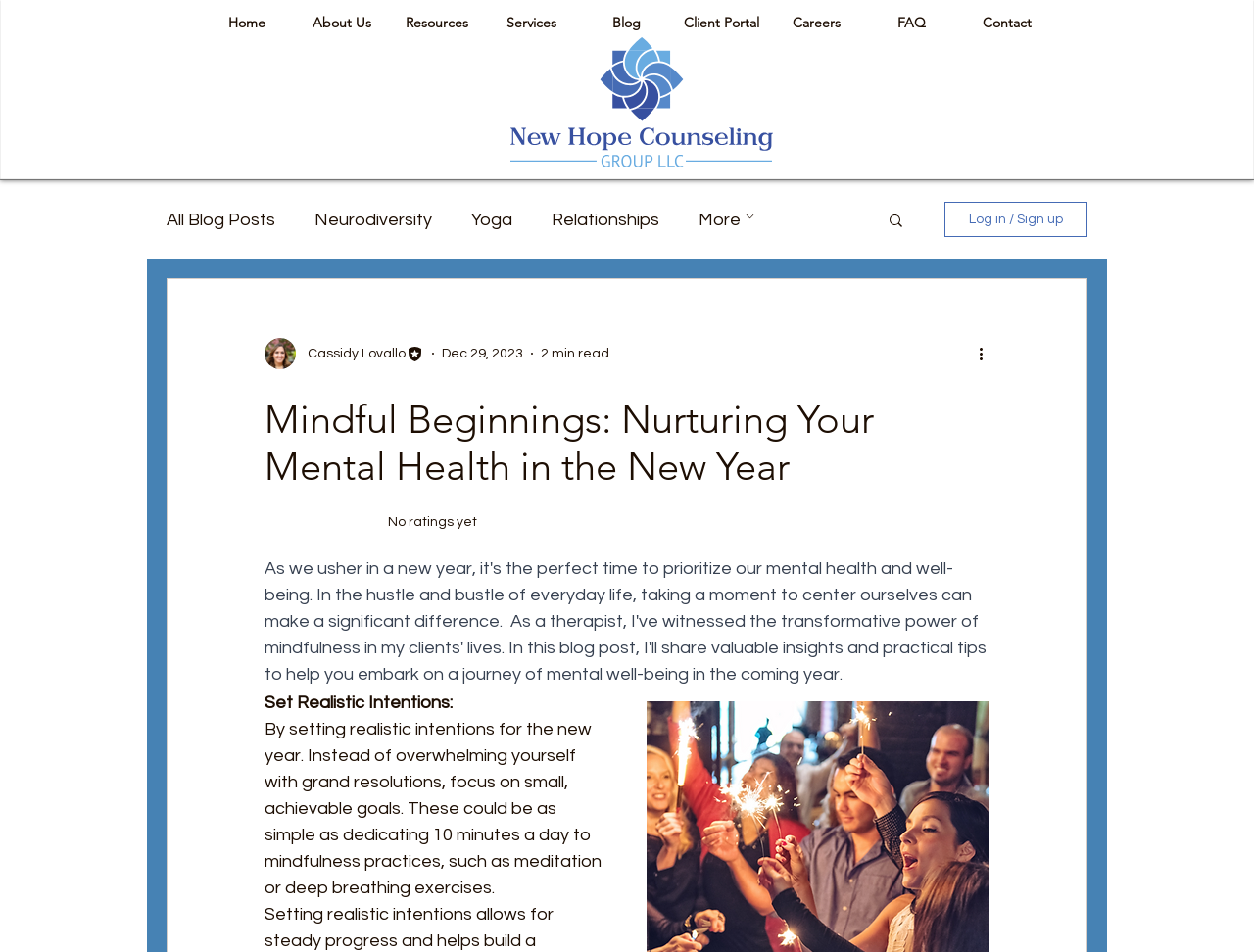Respond to the question below with a single word or phrase: How many minutes of mindfulness practice is recommended daily?

10 minutes